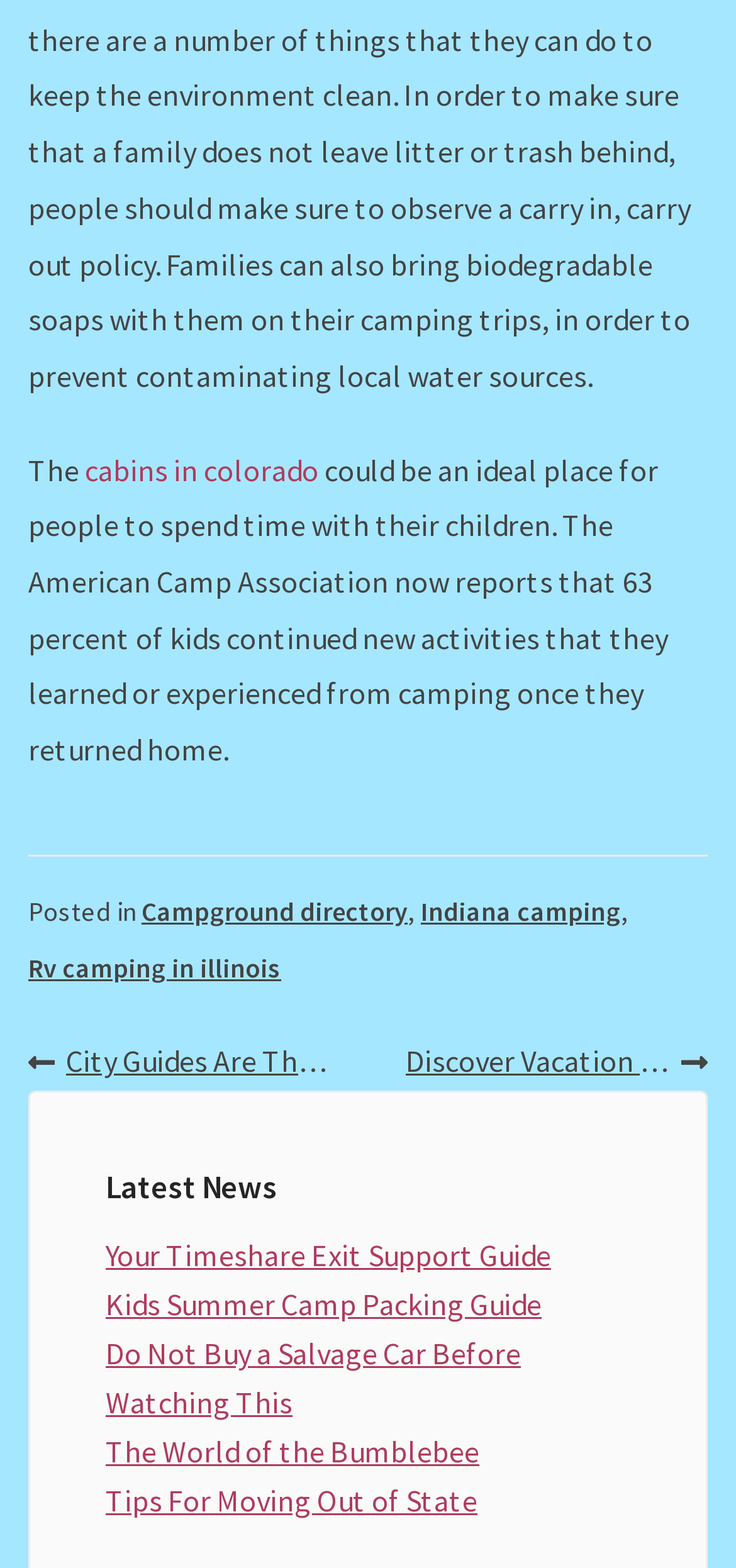Identify the bounding box coordinates of the area that should be clicked in order to complete the given instruction: "Read PRIVACY NOTICE". The bounding box coordinates should be four float numbers between 0 and 1, i.e., [left, top, right, bottom].

None